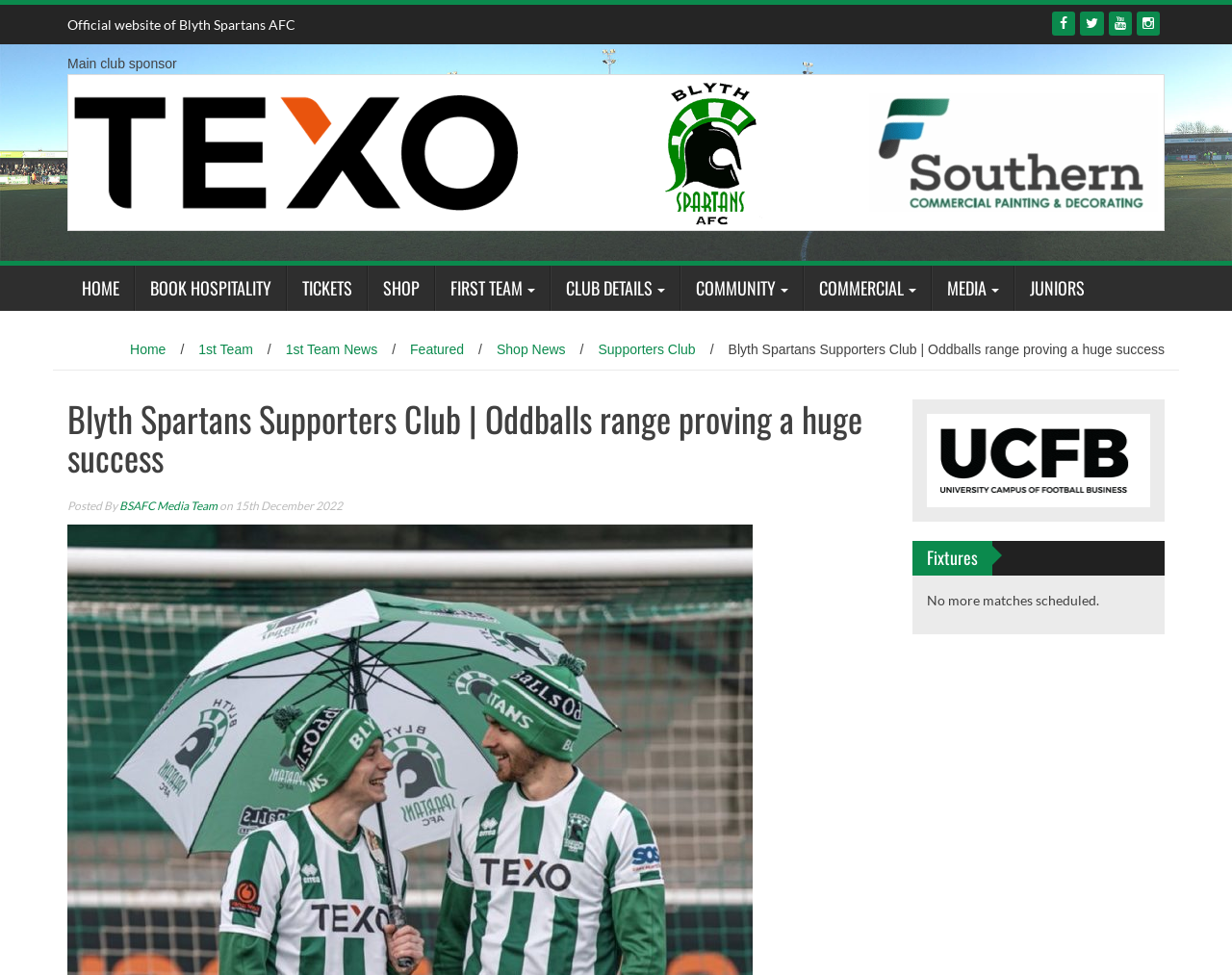For the following element description, predict the bounding box coordinates in the format (top-left x, top-left y, bottom-right x, bottom-right y). All values should be floating point numbers between 0 and 1. Description: 1st Team News

[0.232, 0.351, 0.306, 0.366]